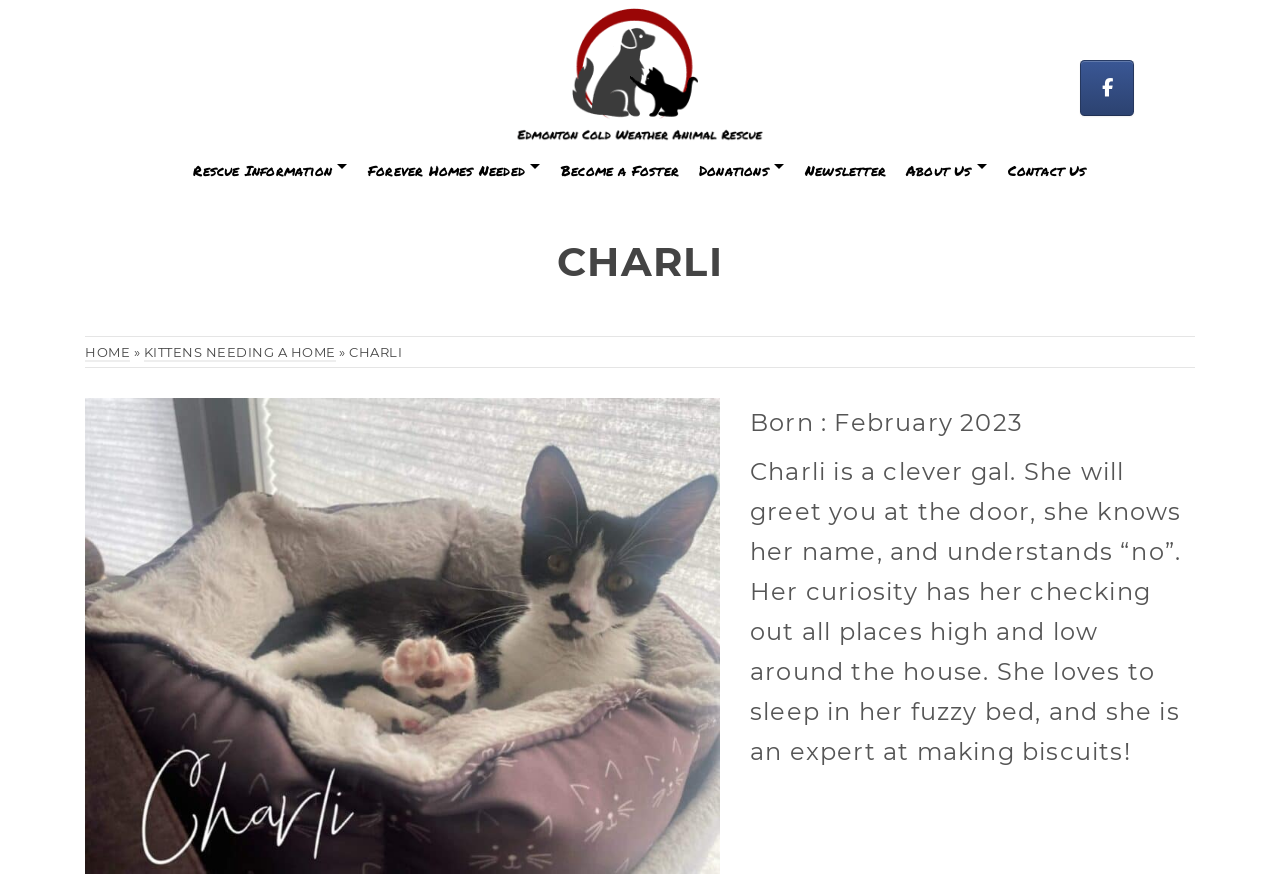Can you provide the bounding box coordinates for the element that should be clicked to implement the instruction: "Visit Edmonton Cold Weather Animal Rescue on Facebook"?

[0.844, 0.069, 0.886, 0.133]